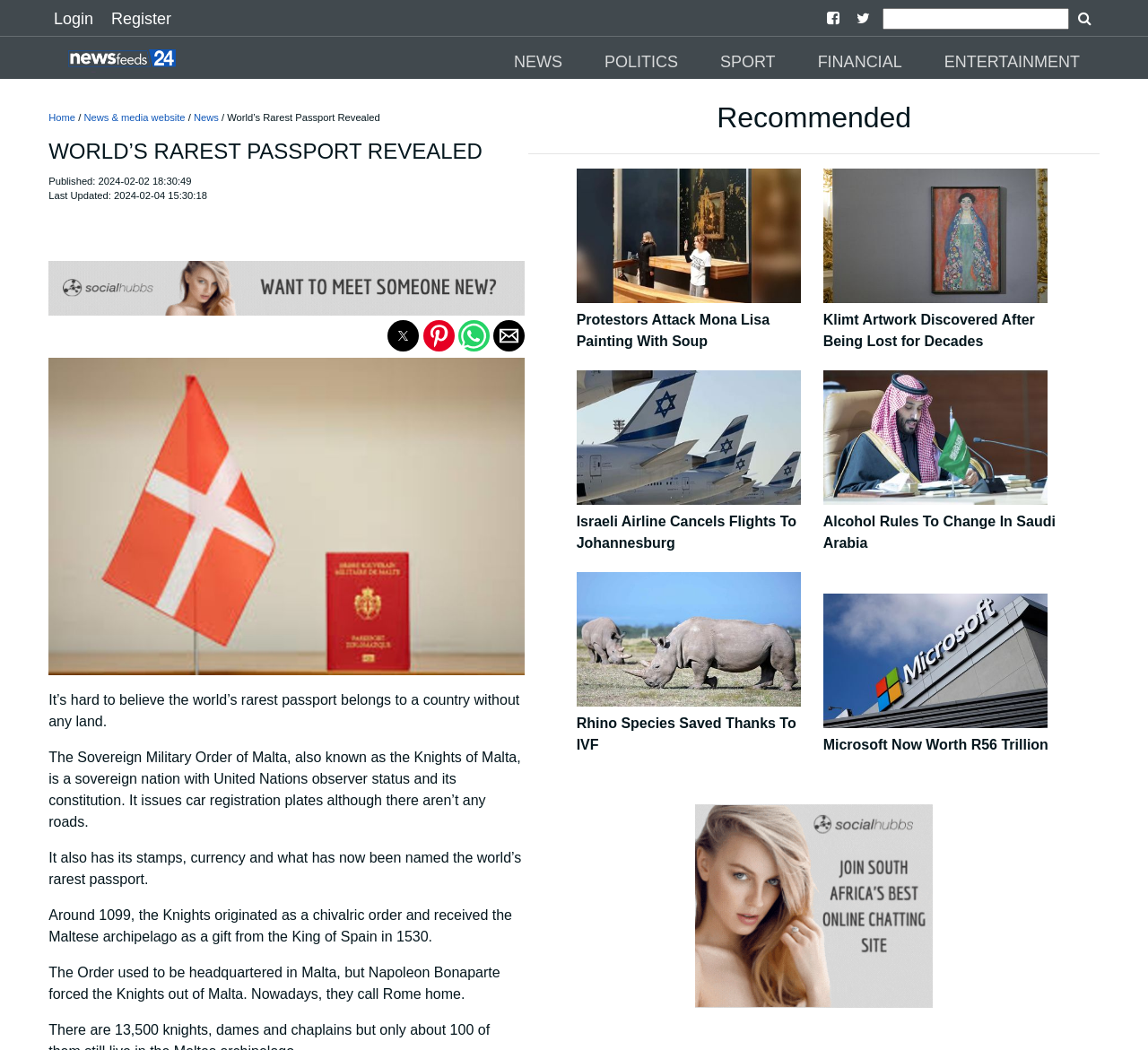What is the principal heading displayed on the webpage?

WORLD’S RAREST PASSPORT REVEALED